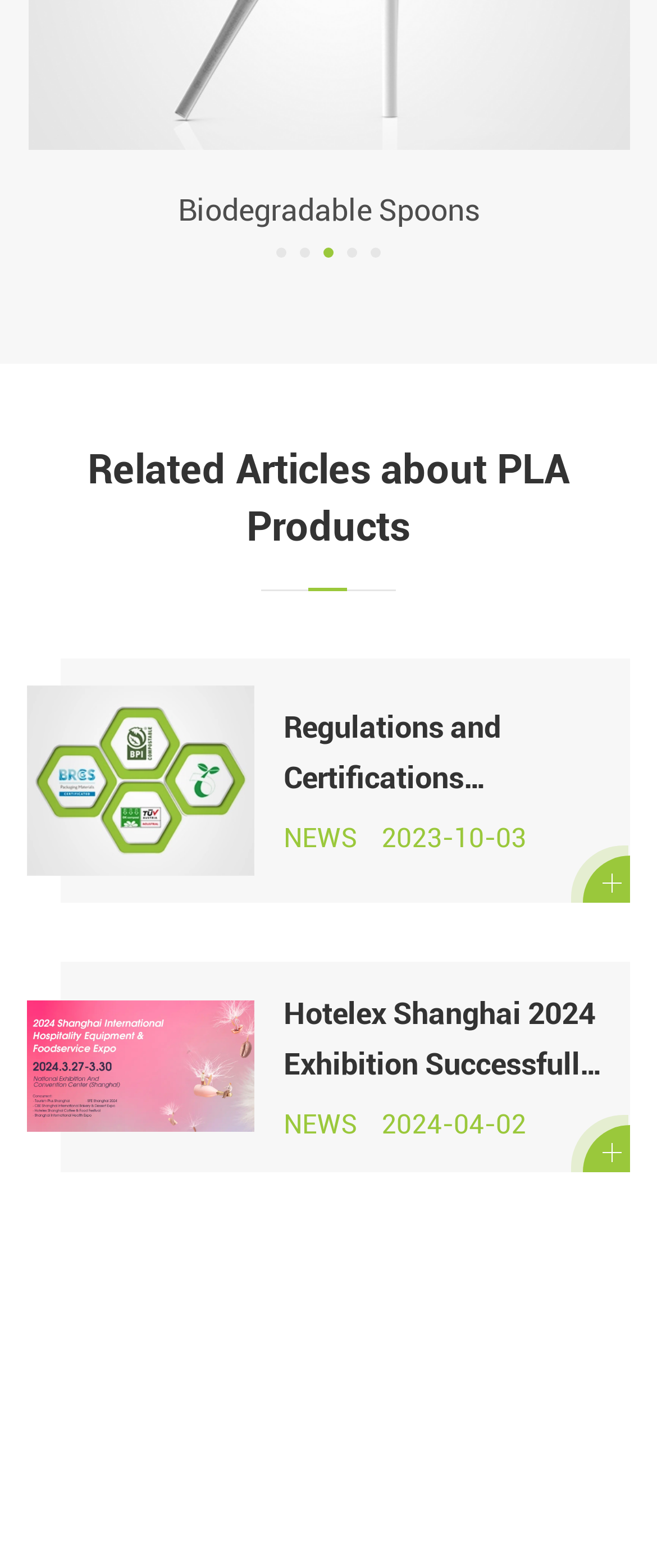How many news articles are displayed?
Using the details from the image, give an elaborate explanation to answer the question.

I counted the number of 'NEWS' labels and corresponding article titles and dates, and there are 2 news articles displayed on the page.